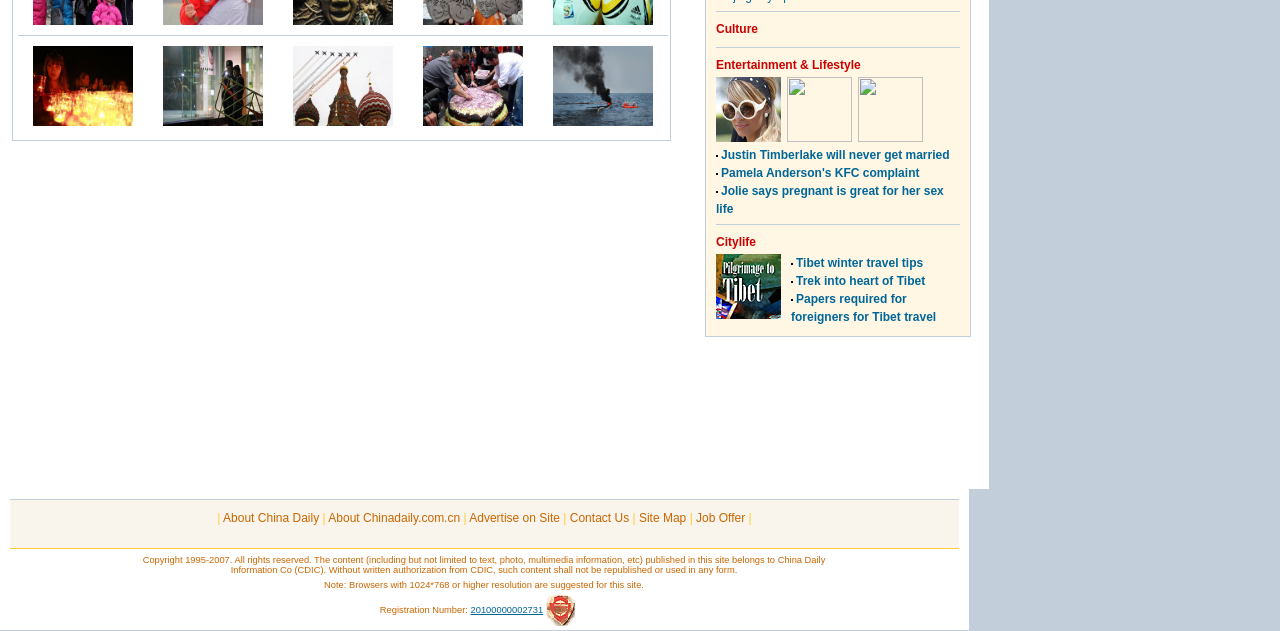Using the information in the image, could you please answer the following question in detail:
What is the content of the second cell in the second row of the top table?

I examined the second row of the top table and found that the second cell contains the text '| About China Daily | About Chinadaily.com.cn | Advertise on Site | Contact Us | Site Map | Job Offer |'